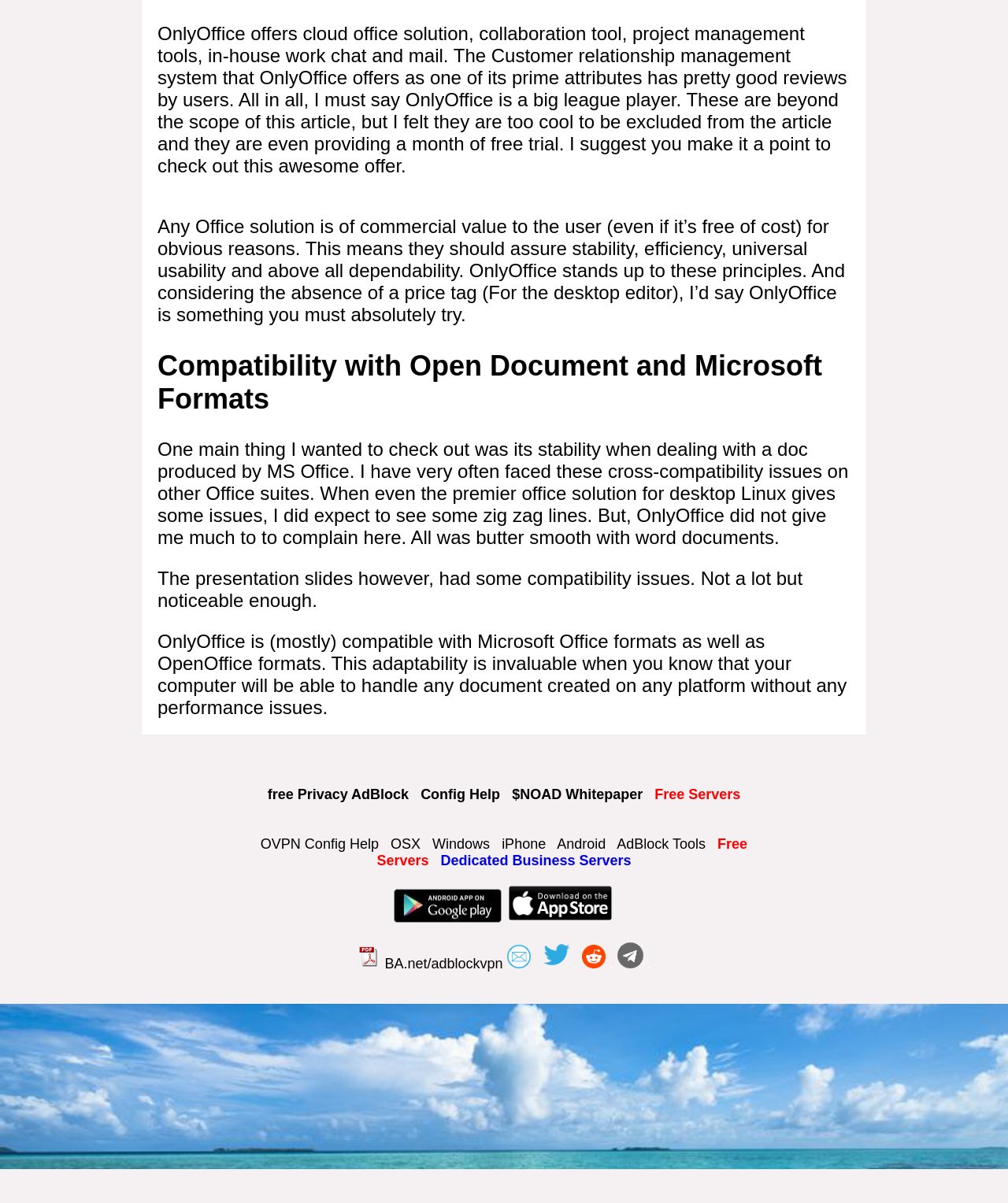What is the issue with presentation slides in OnlyOffice?
Answer the question in as much detail as possible.

The text mentions that when dealing with presentation slides, OnlyOffice had some compatibility issues, although not a lot, but noticeable enough.